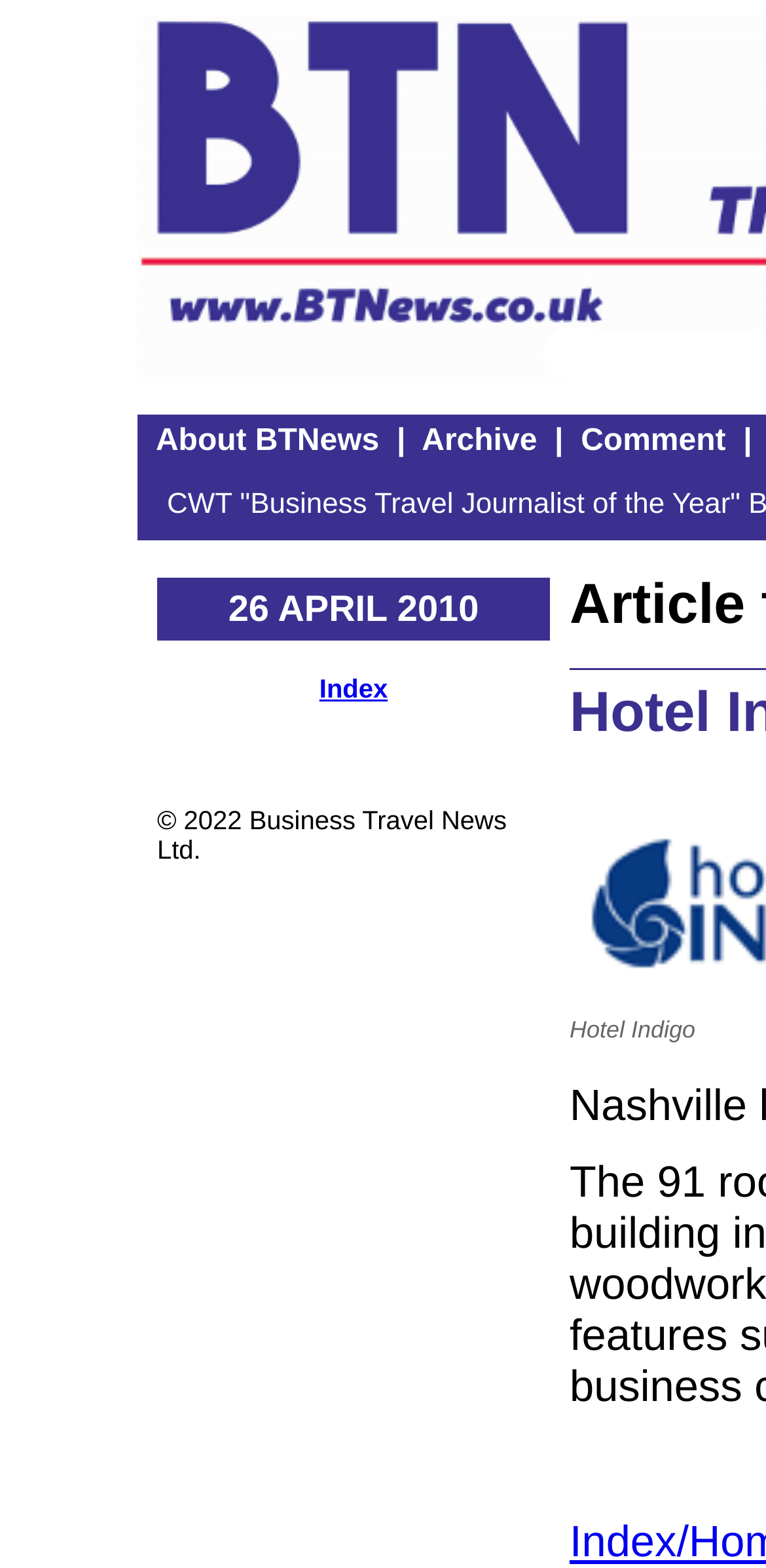Answer the following in one word or a short phrase: 
What is the purpose of the link 'About BTNews'?

To access information about BTNews